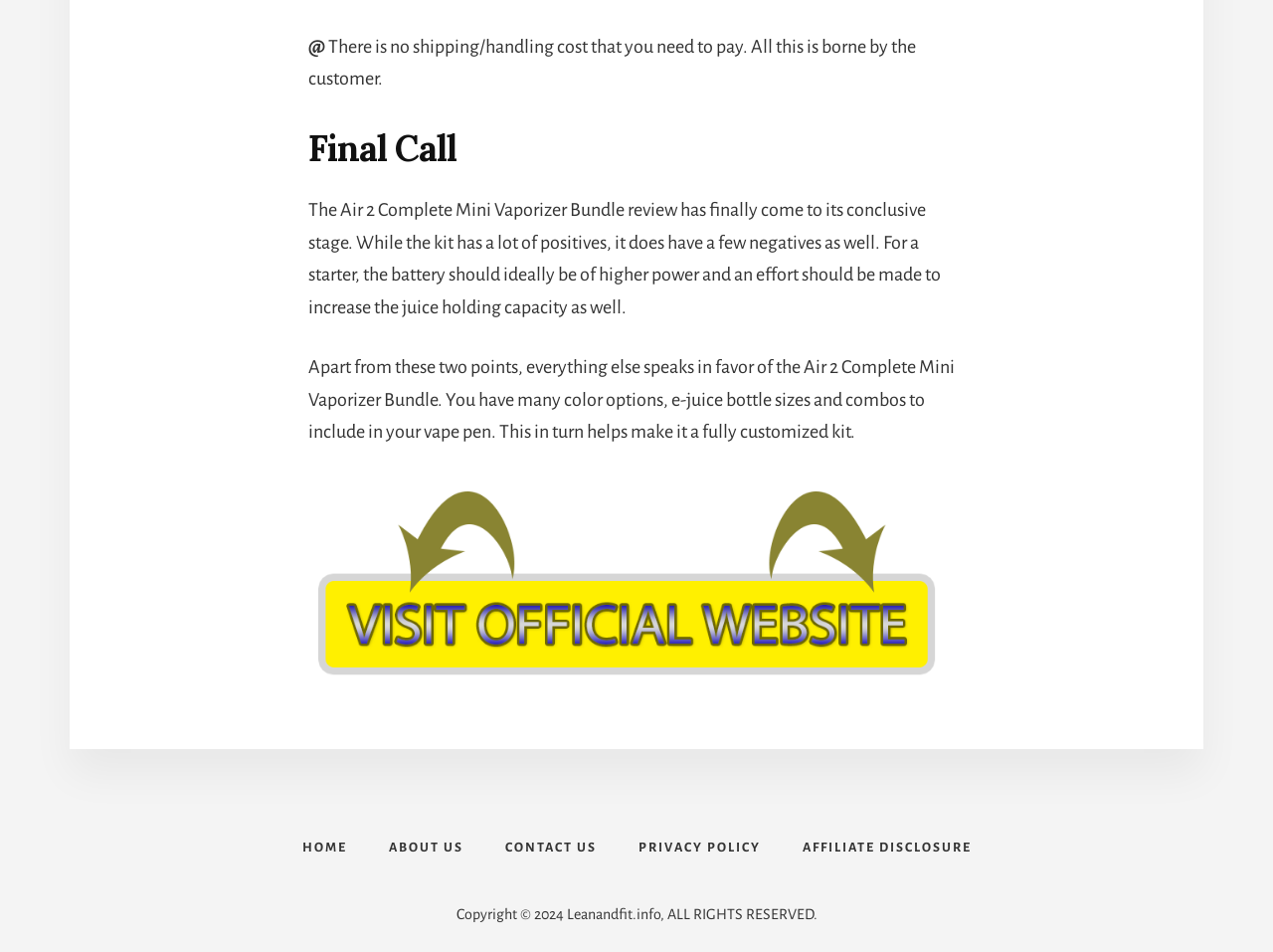Please specify the bounding box coordinates in the format (top-left x, top-left y, bottom-right x, bottom-right y), with values ranging from 0 to 1. Identify the bounding box for the UI component described as follows: About Us

[0.289, 0.85, 0.379, 0.931]